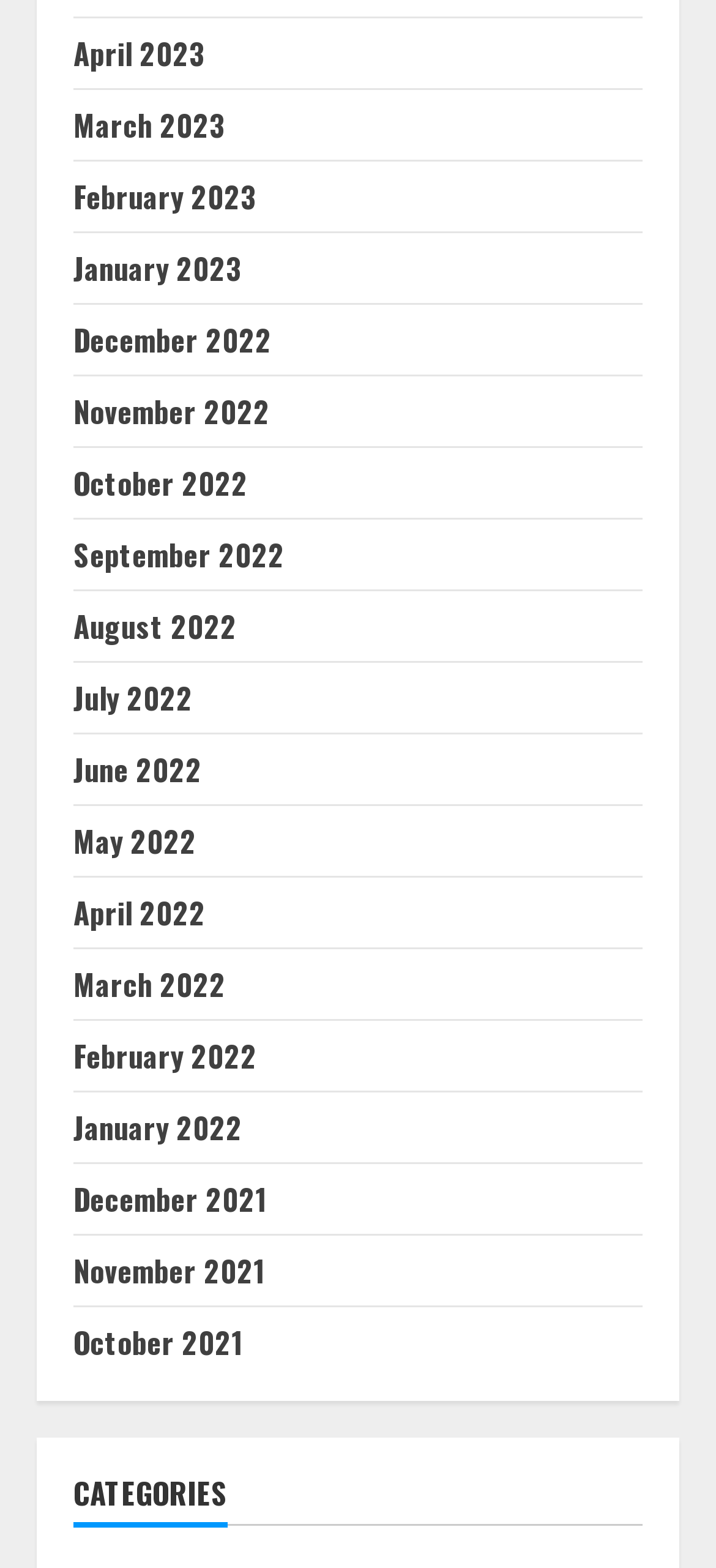Identify the bounding box for the given UI element using the description provided. Coordinates should be in the format (top-left x, top-left y, bottom-right x, bottom-right y) and must be between 0 and 1. Here is the description: October 2022

[0.103, 0.294, 0.346, 0.322]